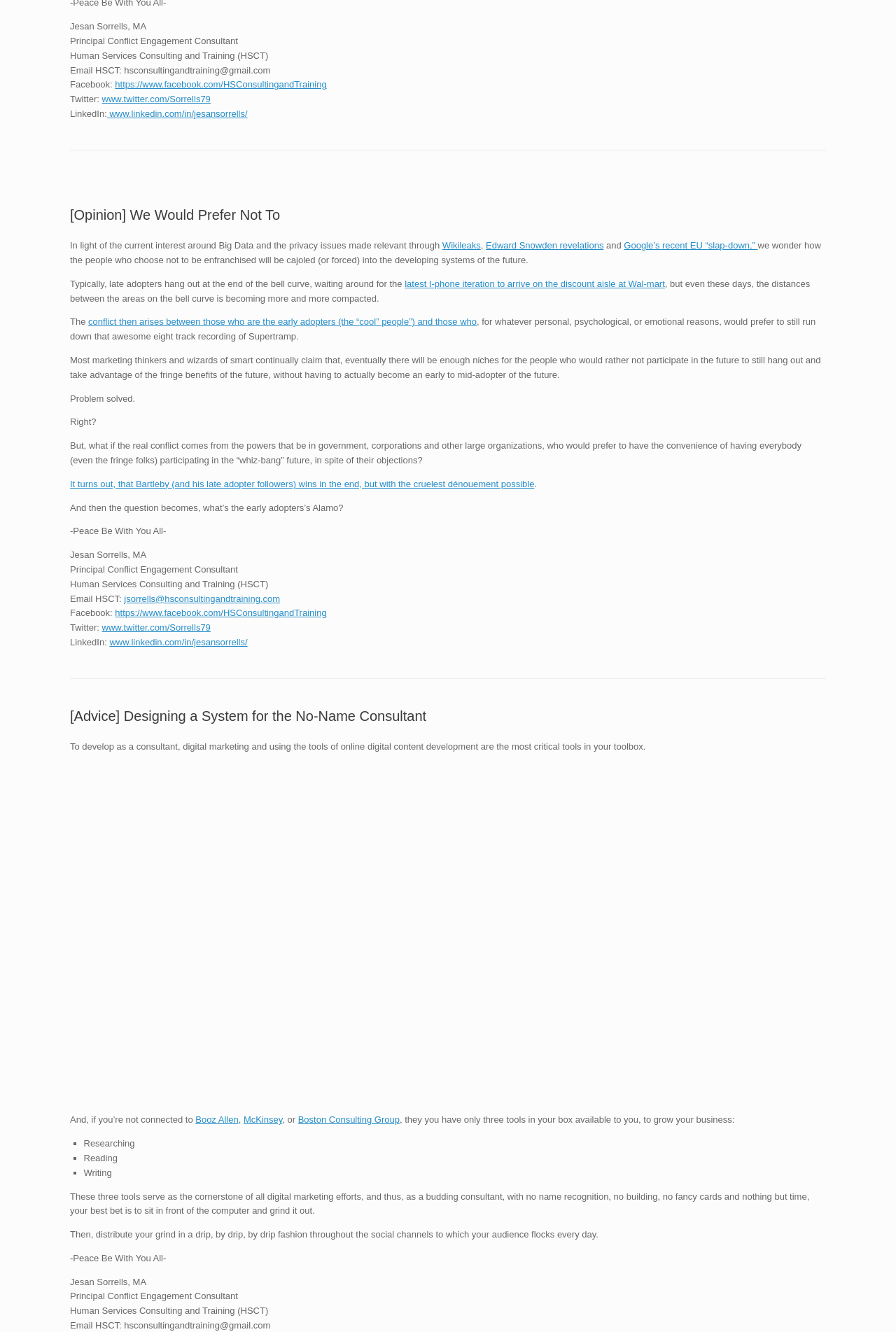Locate the bounding box coordinates of the element to click to perform the following action: 'Visit the contact page'. The coordinates should be given as four float values between 0 and 1, in the form of [left, top, right, bottom].

None